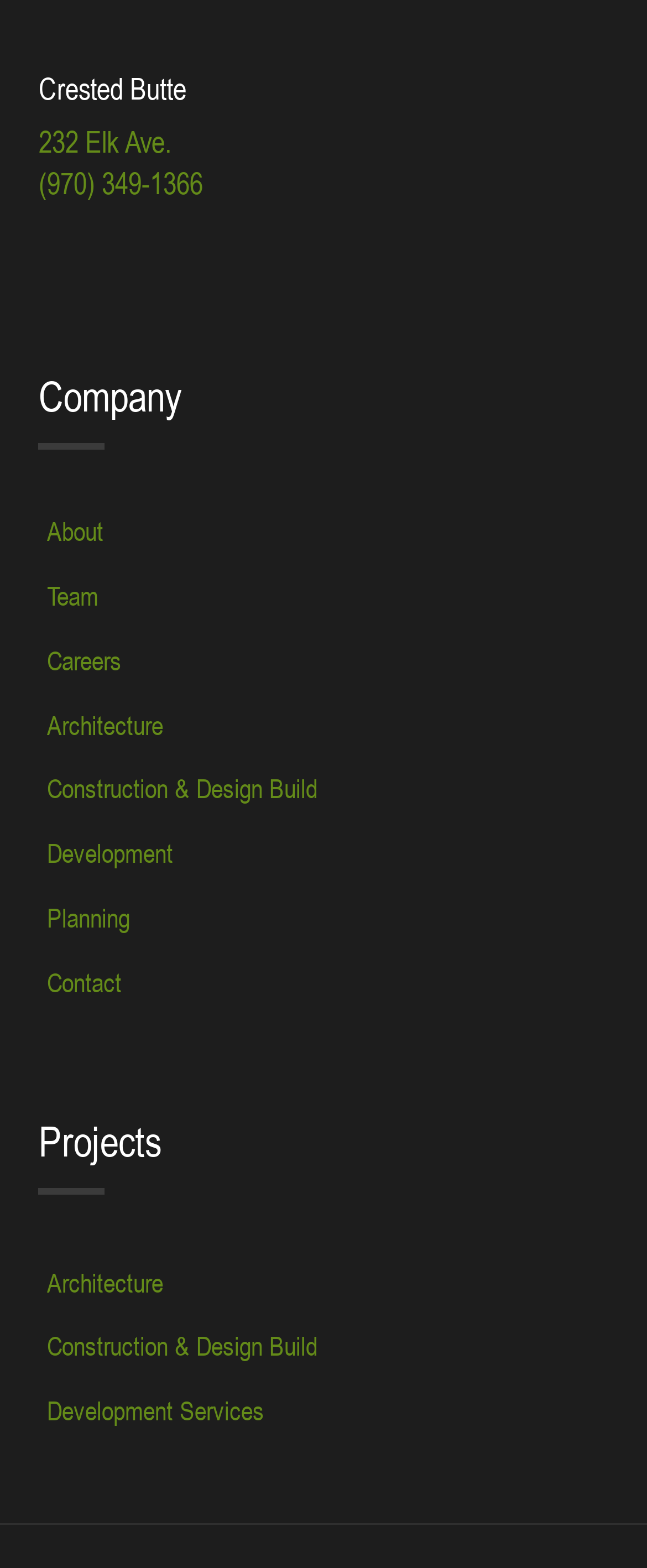Based on the image, please respond to the question with as much detail as possible:
What is the phone number listed on the webpage?

The phone number listed on the webpage is '(970) 349-1366', which can be found next to the company address at the top of the webpage.